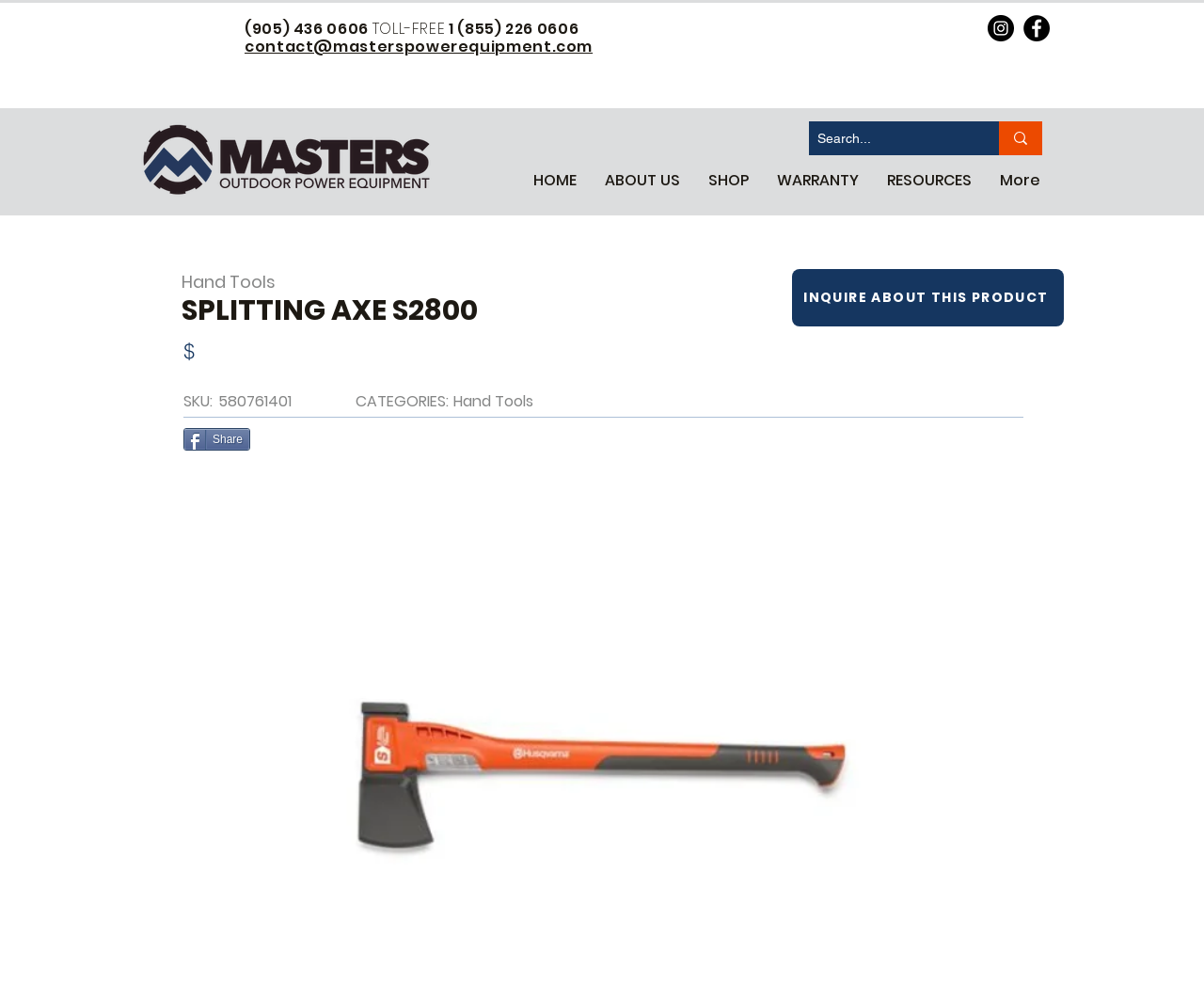Show me the bounding box coordinates of the clickable region to achieve the task as per the instruction: "Search for a product".

[0.672, 0.124, 0.866, 0.158]